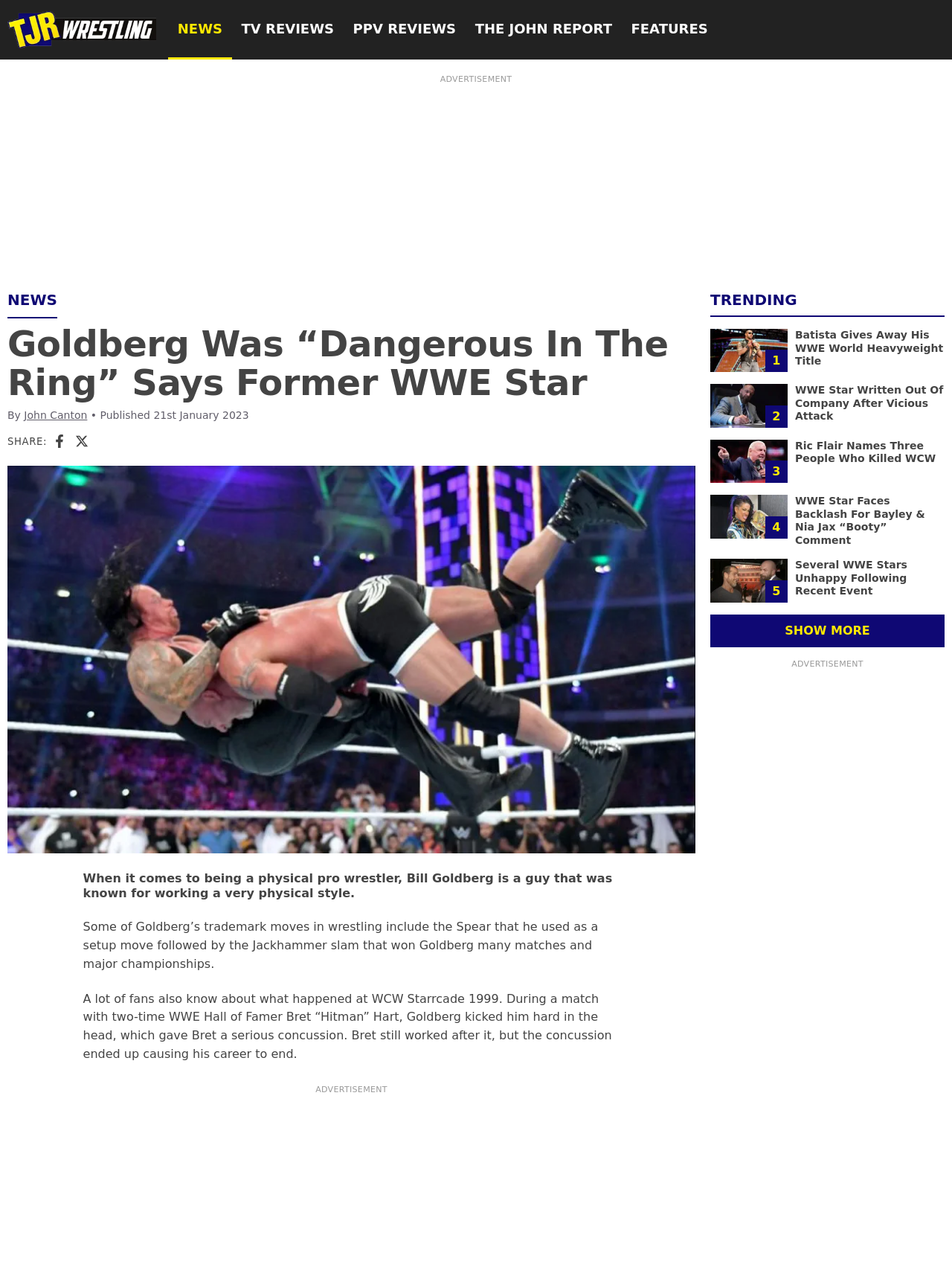What is the name of the website?
Use the information from the screenshot to give a comprehensive response to the question.

The name of the website can be determined by looking at the top-left corner of the webpage, where the logo and text 'TJR Wrestling' are located.